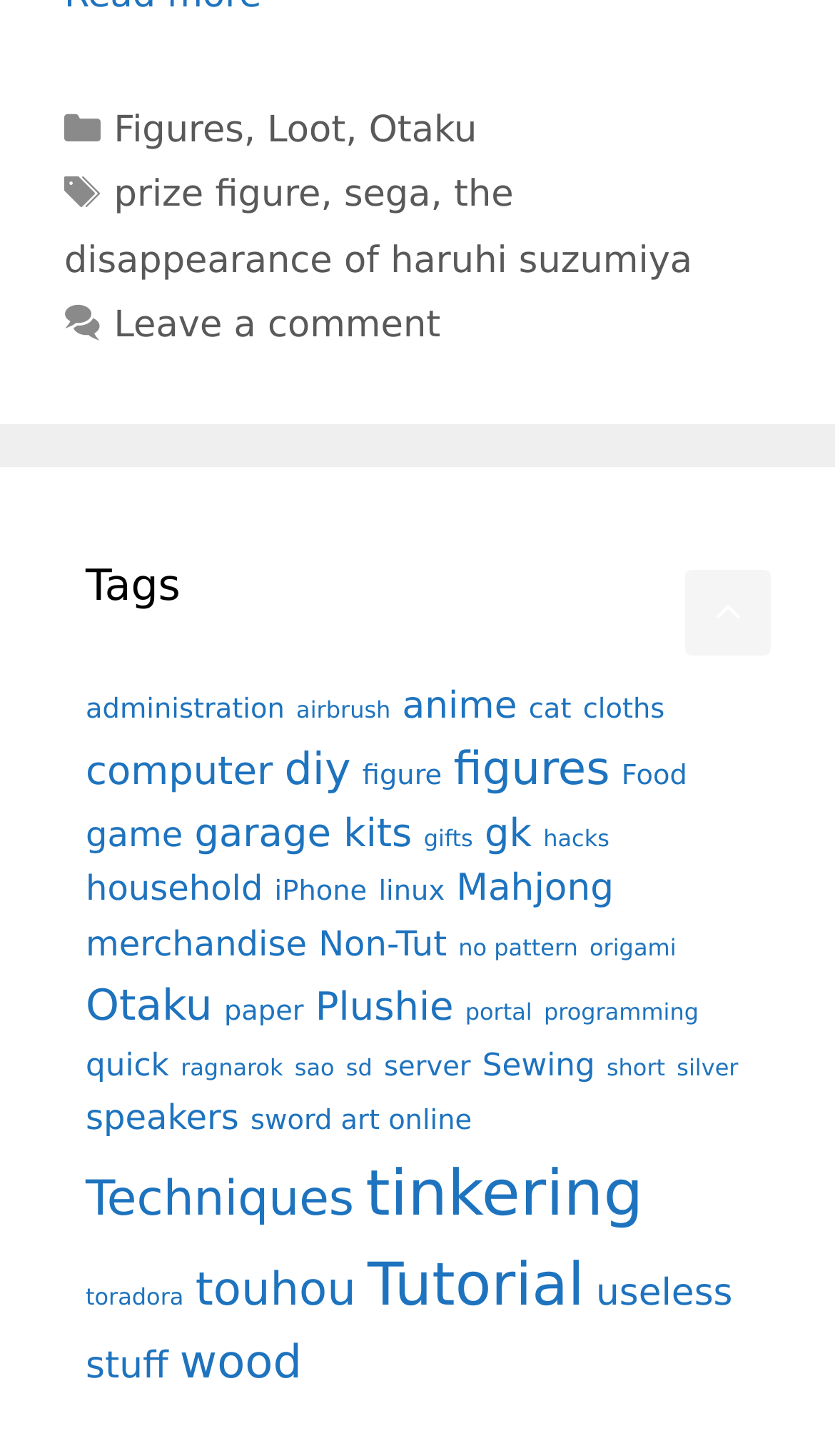Determine the bounding box coordinates of the region I should click to achieve the following instruction: "View the 'administration' tag". Ensure the bounding box coordinates are four float numbers between 0 and 1, i.e., [left, top, right, bottom].

[0.103, 0.477, 0.341, 0.499]